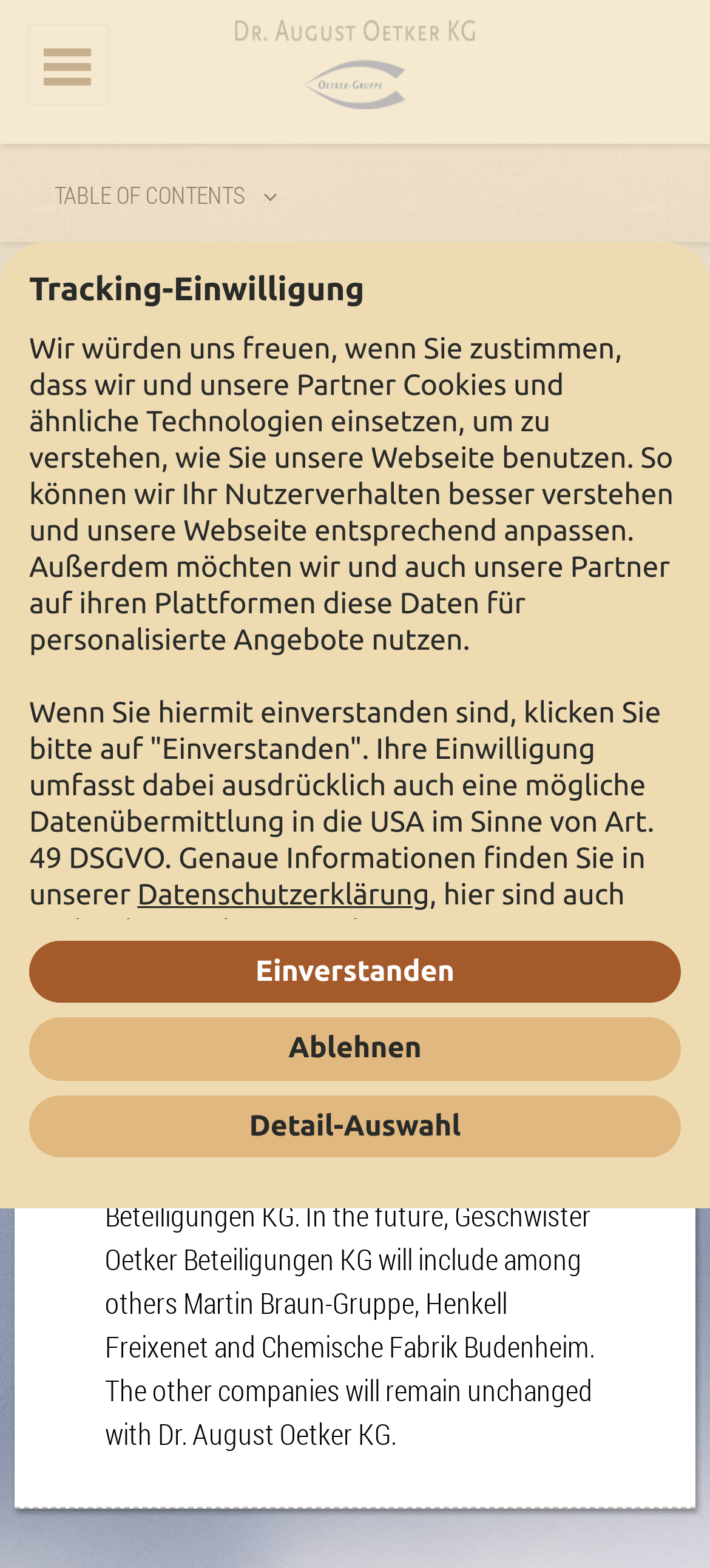Locate the bounding box coordinates of the area you need to click to fulfill this instruction: 'View the milestones of 2019'. The coordinates must be in the form of four float numbers ranging from 0 to 1: [left, top, right, bottom].

[0.138, 0.456, 0.21, 0.479]